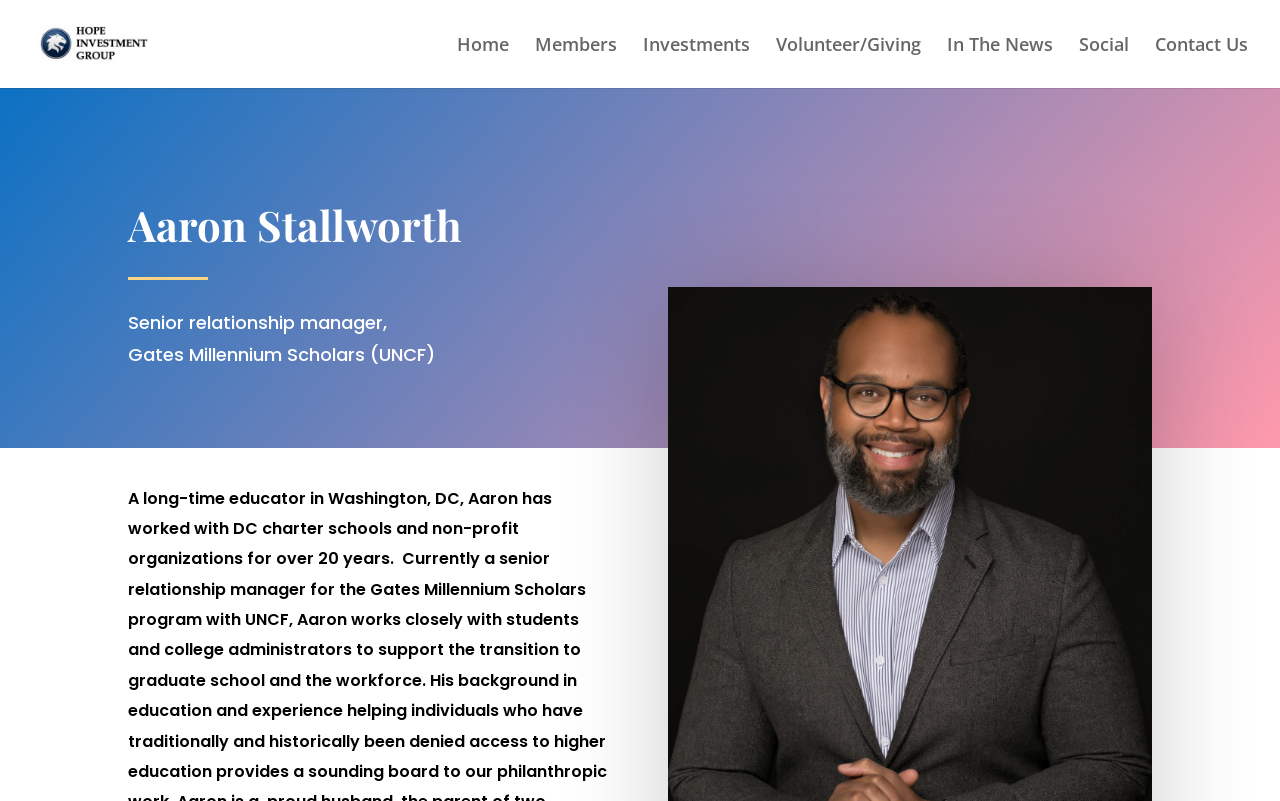Please respond in a single word or phrase: 
What is Aaron Stallworth's profession?

Senior relationship manager